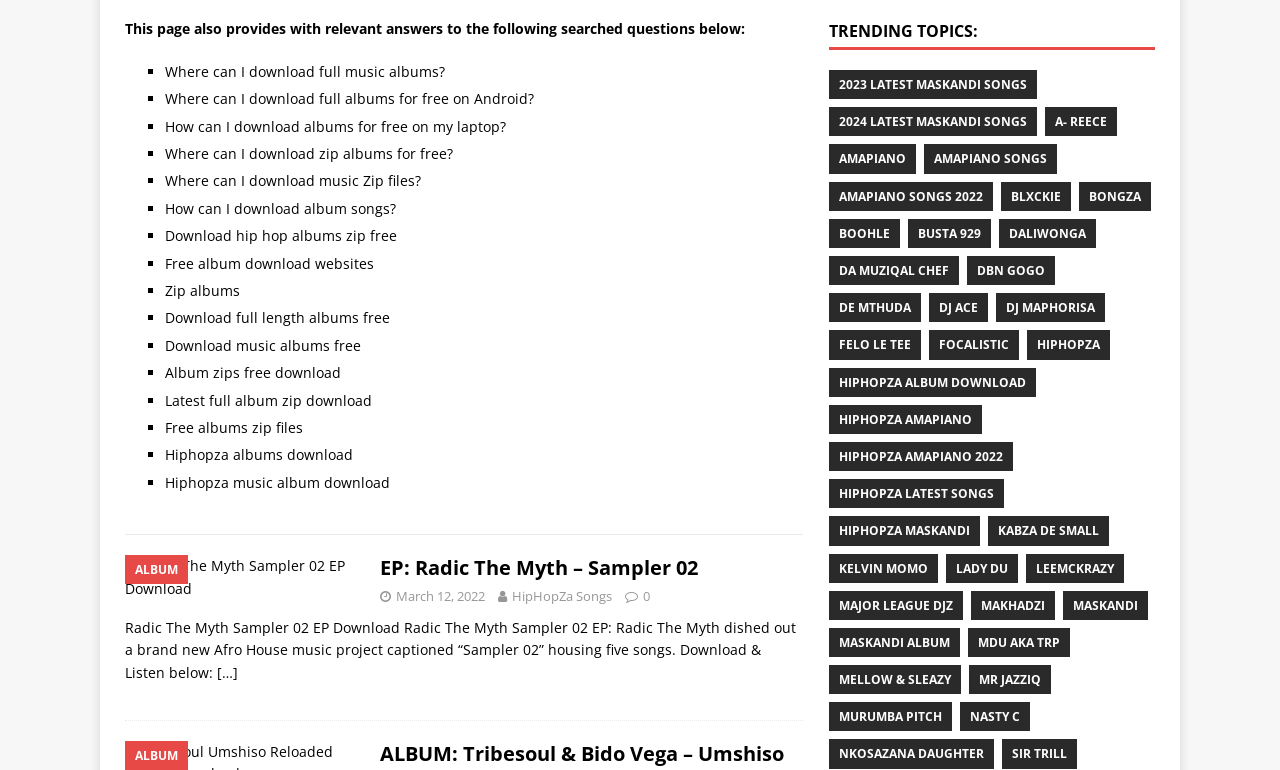Give the bounding box coordinates for this UI element: "hiphopza latest songs". The coordinates should be four float numbers between 0 and 1, arranged as [left, top, right, bottom].

[0.647, 0.622, 0.784, 0.66]